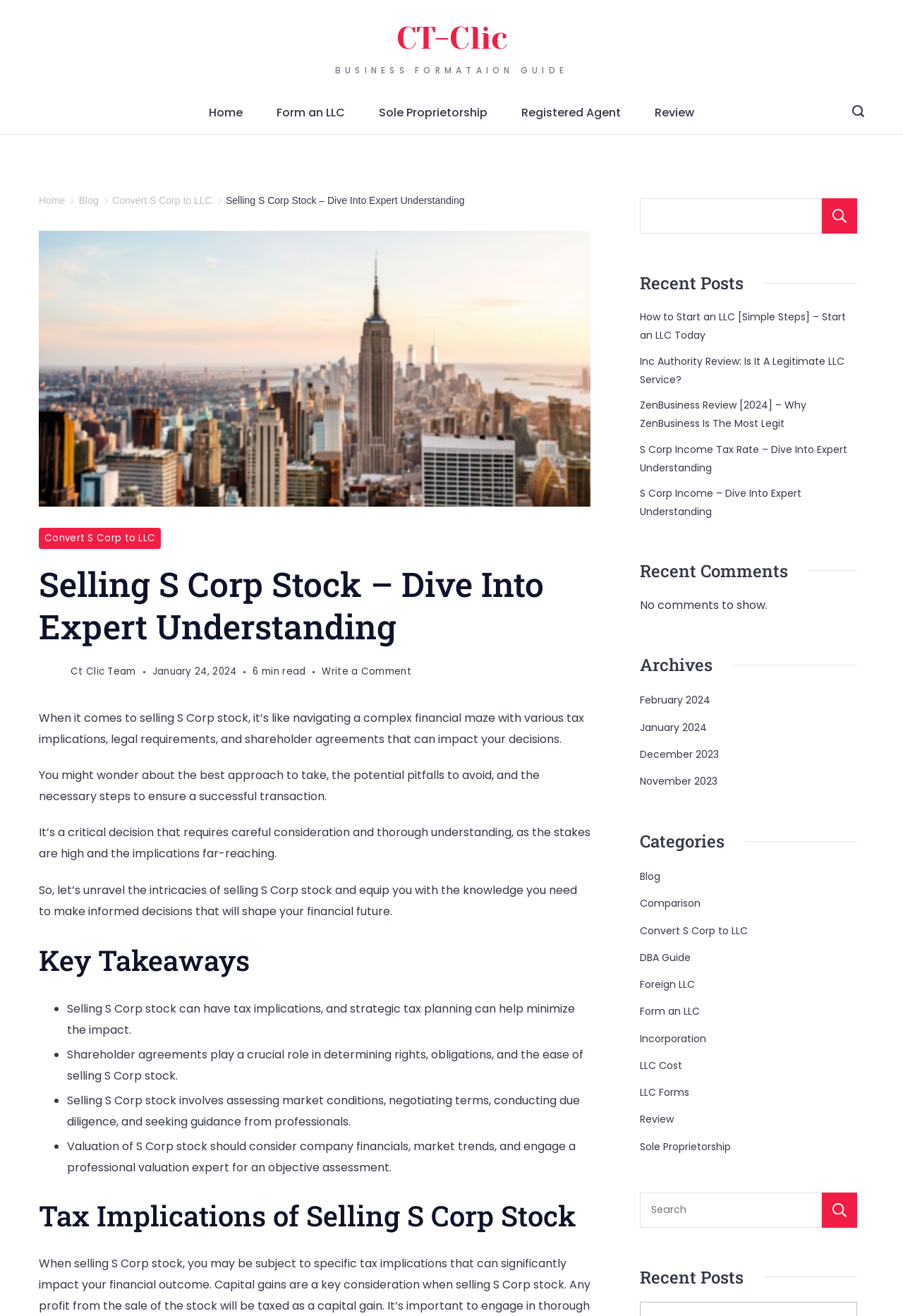Can you look at the image and give a comprehensive answer to the question:
What type of content is listed under 'Recent Posts'?

The 'Recent Posts' section lists several links to blog posts, each with a title and a brief description, suggesting that they are related to business formation and LLC services.